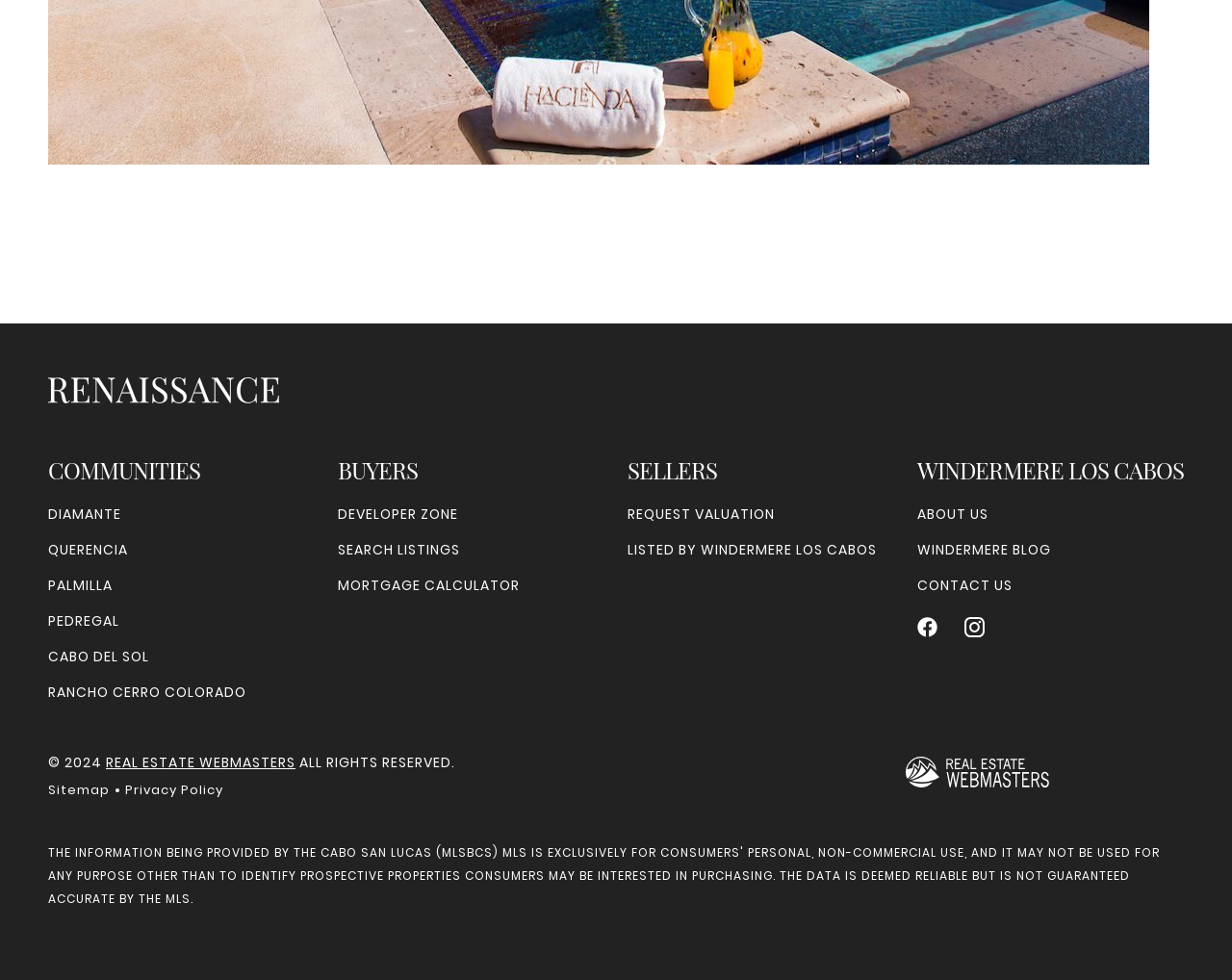Respond to the following query with just one word or a short phrase: 
What social media platform is linked?

Facebook and Instagram